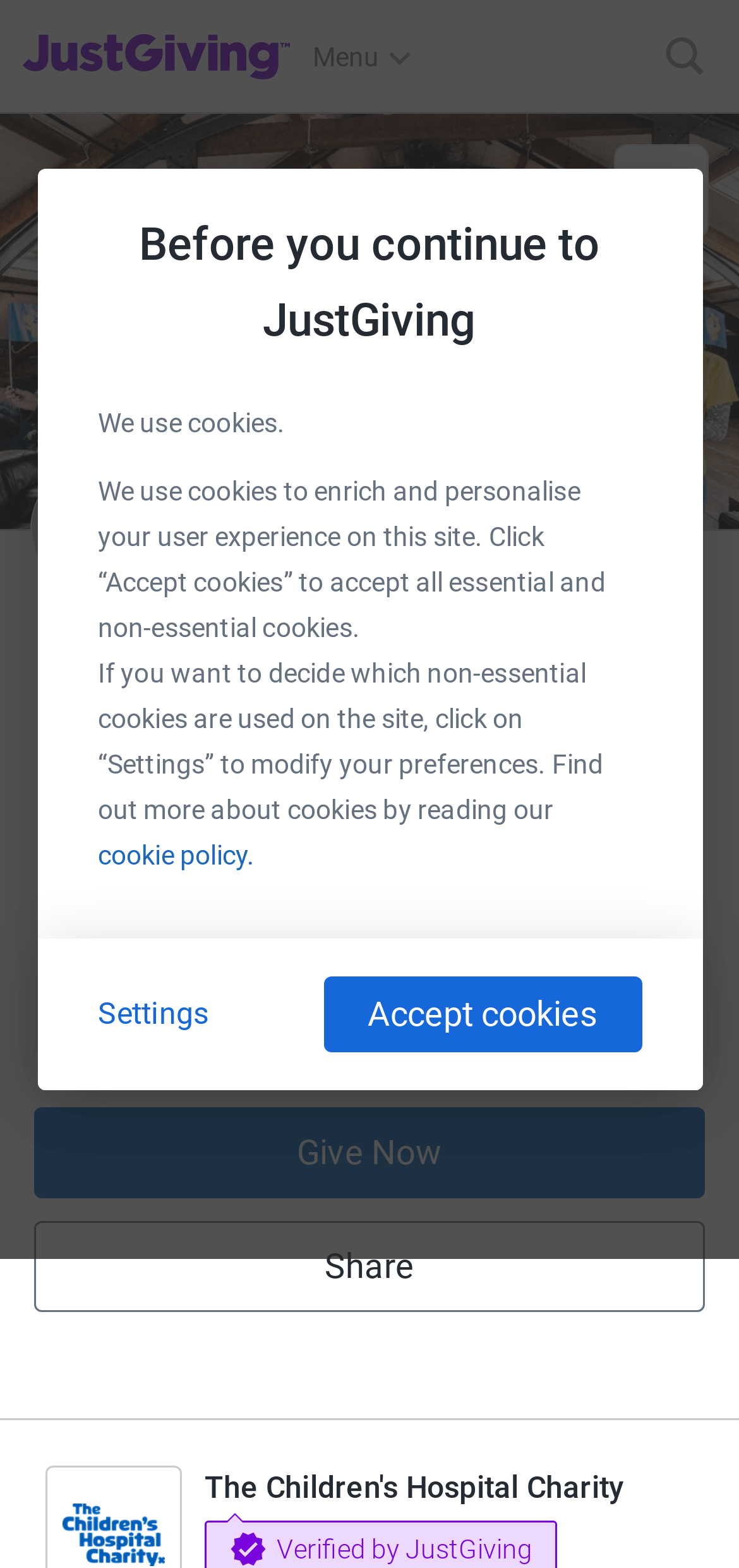Find the bounding box of the element with the following description: "Share". The coordinates must be four float numbers between 0 and 1, formatted as [left, top, right, bottom].

[0.046, 0.779, 0.954, 0.837]